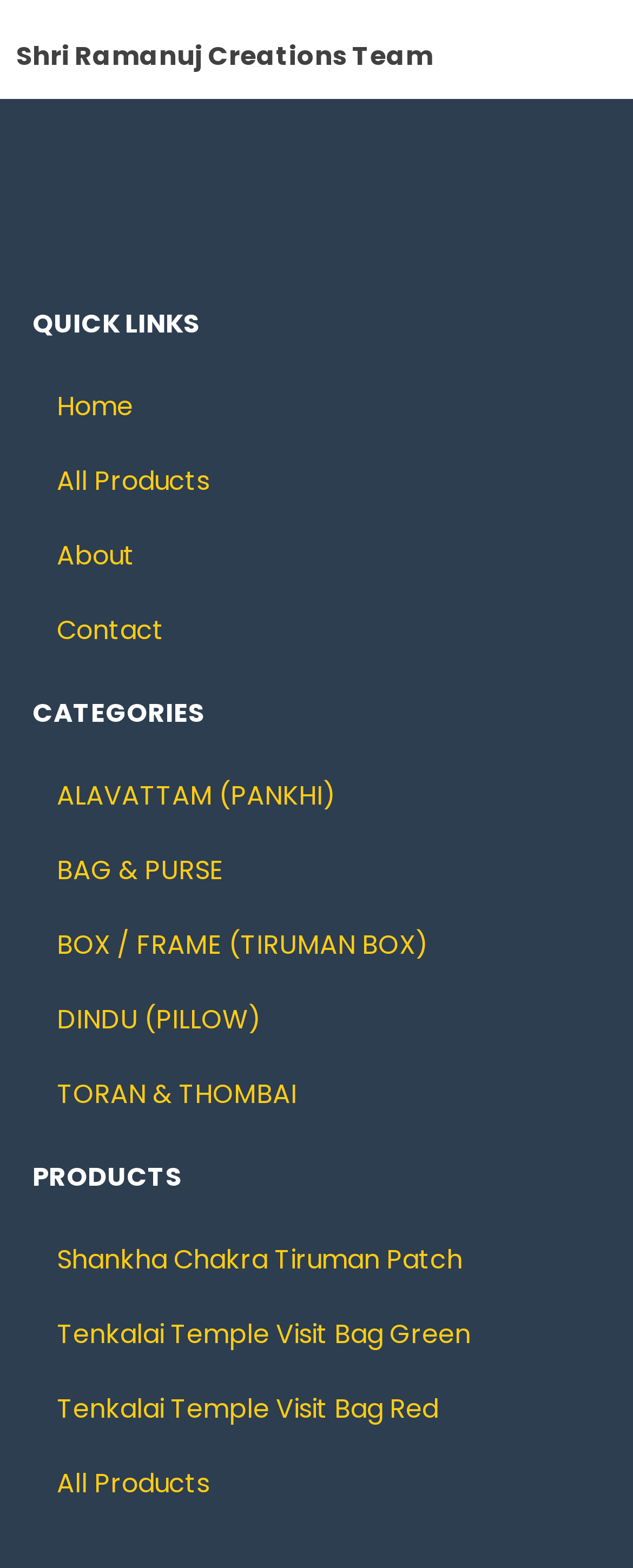Refer to the image and answer the question with as much detail as possible: What is the first category listed?

I looked at the links under the 'CATEGORIES' heading and found that the first link is 'ALAVATTAM (PANKHI)'.